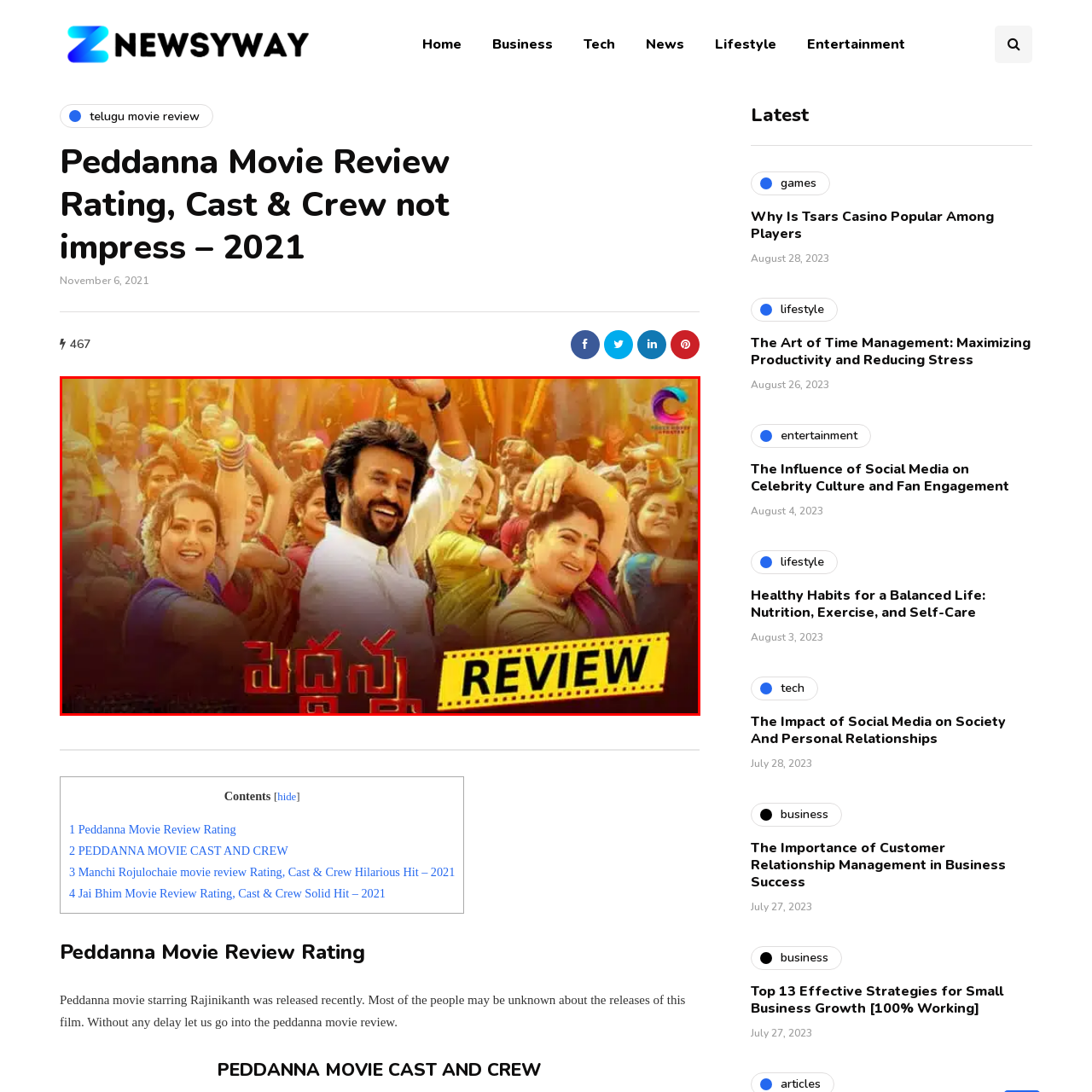Focus on the area highlighted by the red bounding box and give a thorough response to the following question, drawing from the image: Who is the iconic actor featured in the poster?

The caption explicitly states that the iconic actor Rajinikanth is prominently placed in the foreground with a joyful expression, surrounded by an exuberant ensemble cast.